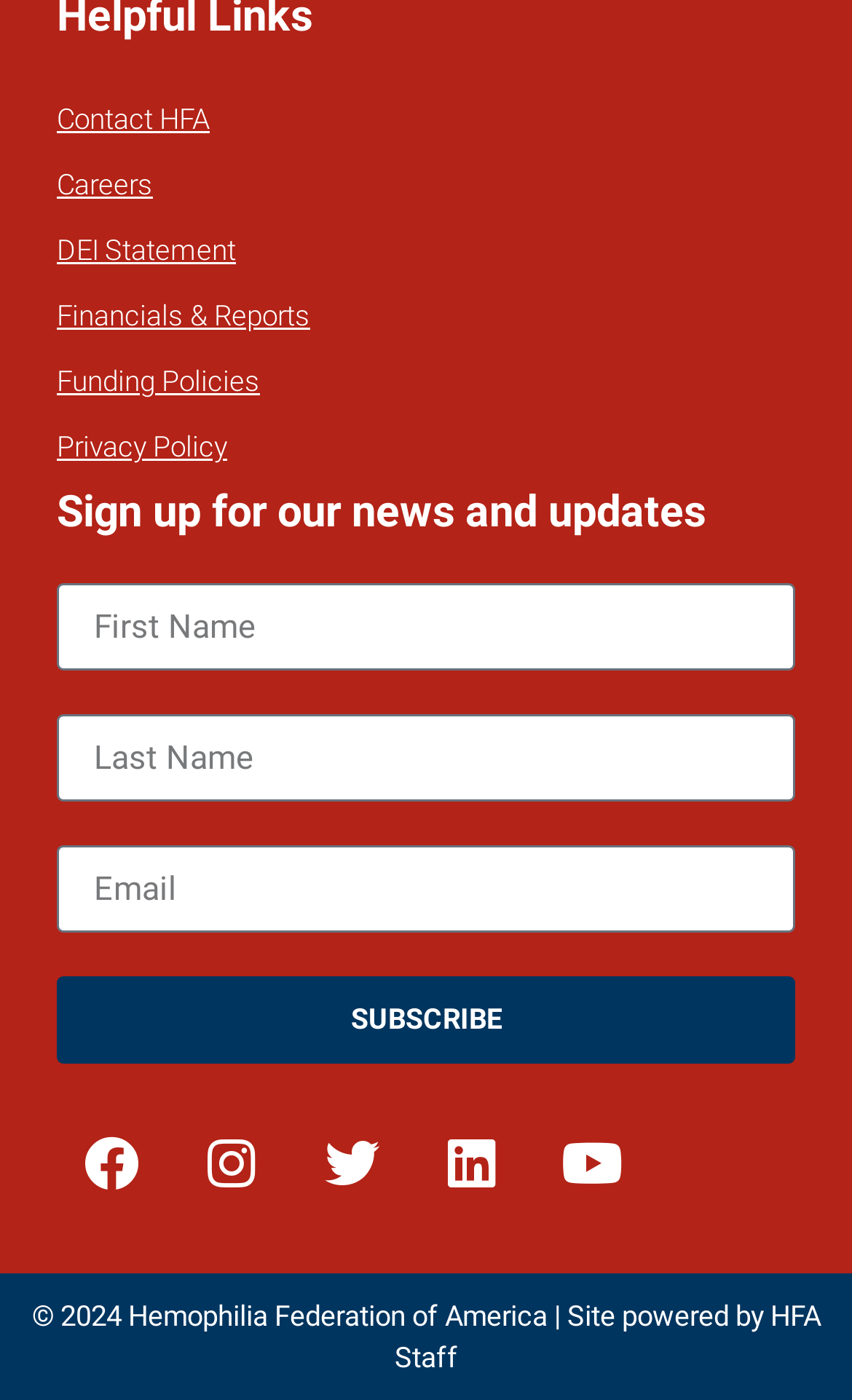Locate the UI element that matches the description Contact HFA in the webpage screenshot. Return the bounding box coordinates in the format (top-left x, top-left y, bottom-right x, bottom-right y), with values ranging from 0 to 1.

[0.067, 0.063, 0.933, 0.11]